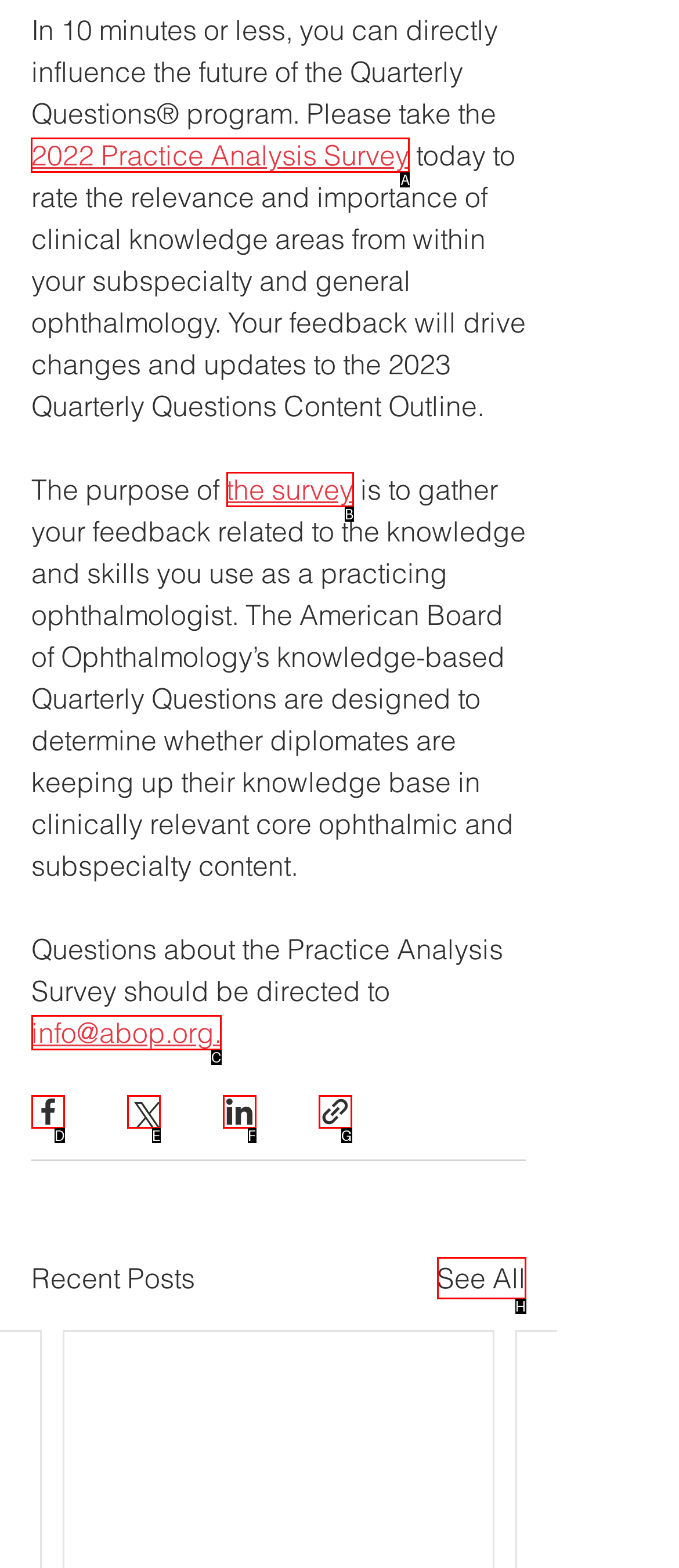To complete the task: Take the 2022 Practice Analysis Survey, which option should I click? Answer with the appropriate letter from the provided choices.

A